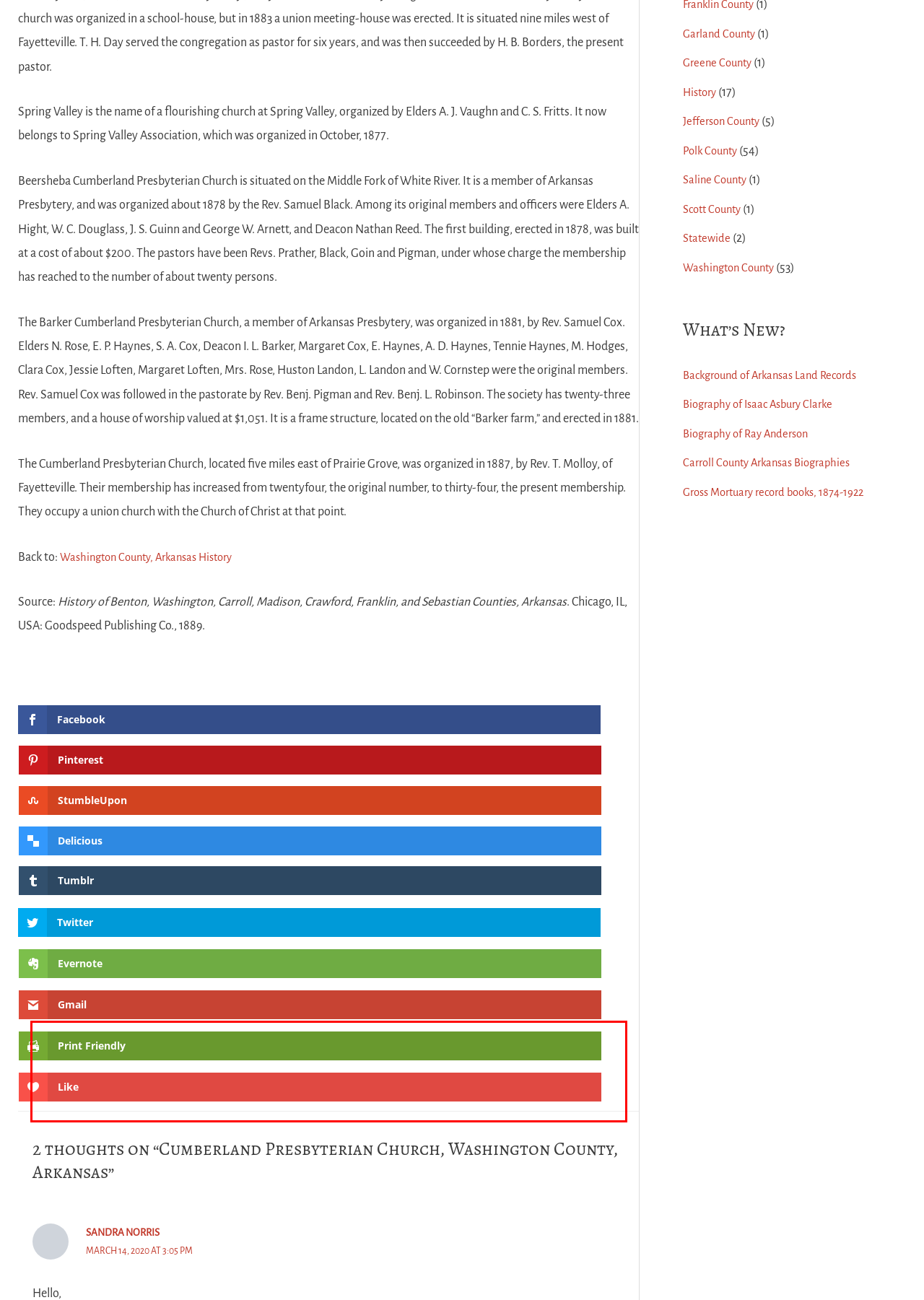Using OCR, extract the text content found within the red bounding box in the given webpage screenshot.

I was wondering if there is a cemetery at the Barker Cumberland Presbyterian church. I noticed that my gr-grandparents Jessie and Margaret Loften, (Jesse and Margaret Loftin) were members in 1881. Margaret passed away sometime between the birth of my grandfather in 1883 and 1888 when Jesse remarried. Are there any church records regarding her death and burial there?